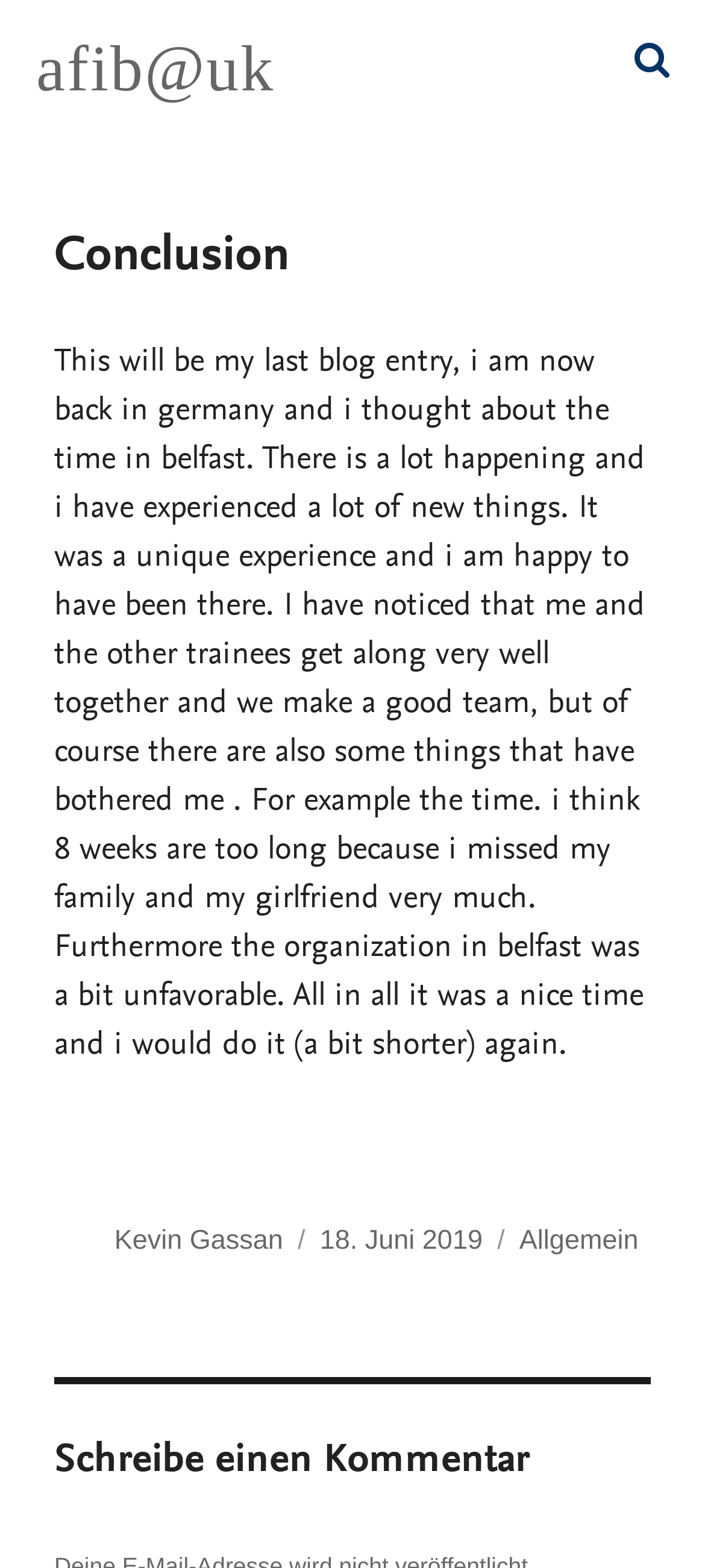What is the author's name?
Please provide a comprehensive answer based on the details in the screenshot.

The author's name can be found in the footer section of the webpage, where it is written as 'Autor' followed by a link to the author's name, which is 'Kevin Gassan'.